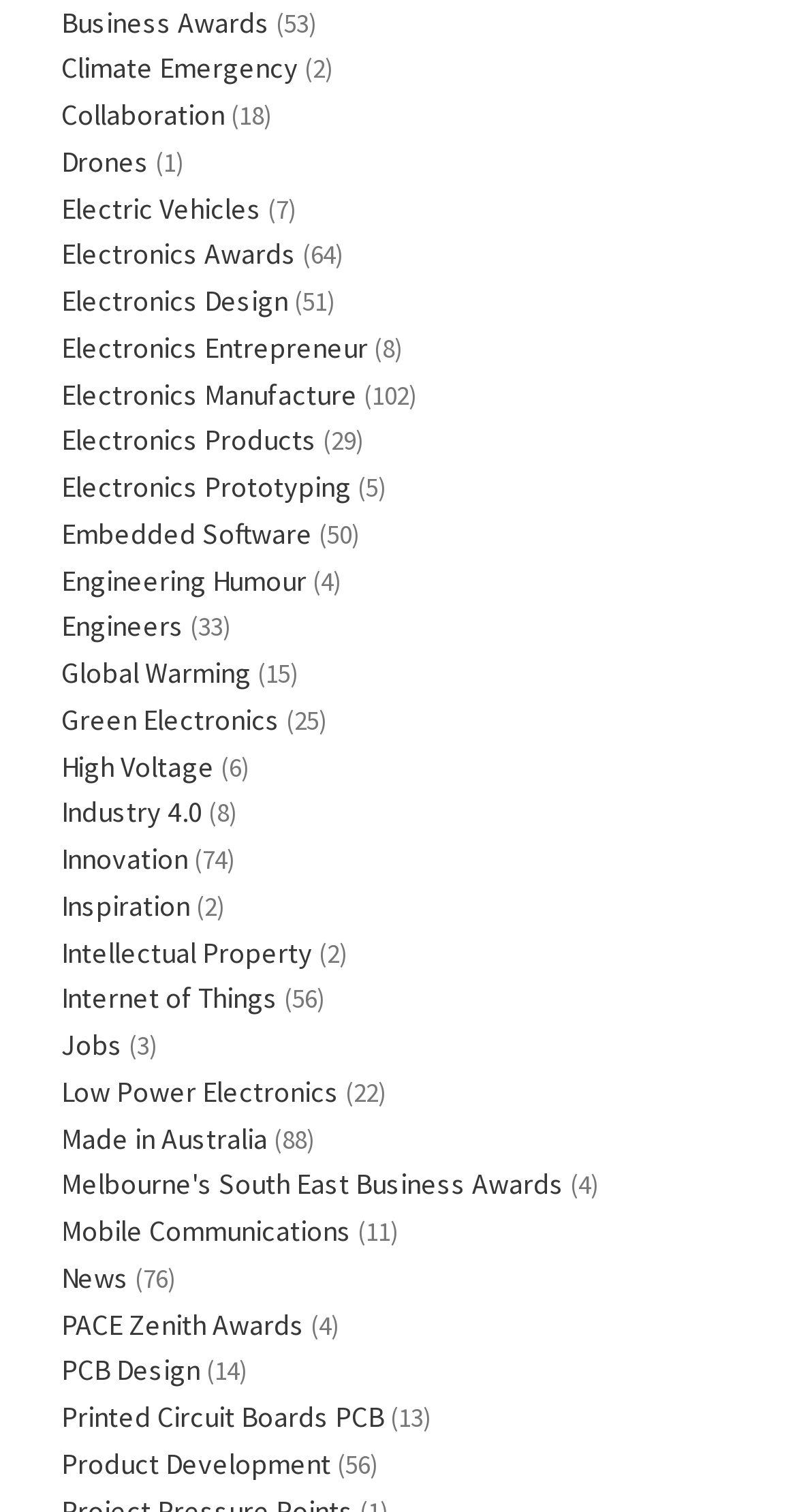Please identify the bounding box coordinates of the area I need to click to accomplish the following instruction: "Click on Business Awards".

[0.077, 0.002, 0.338, 0.026]